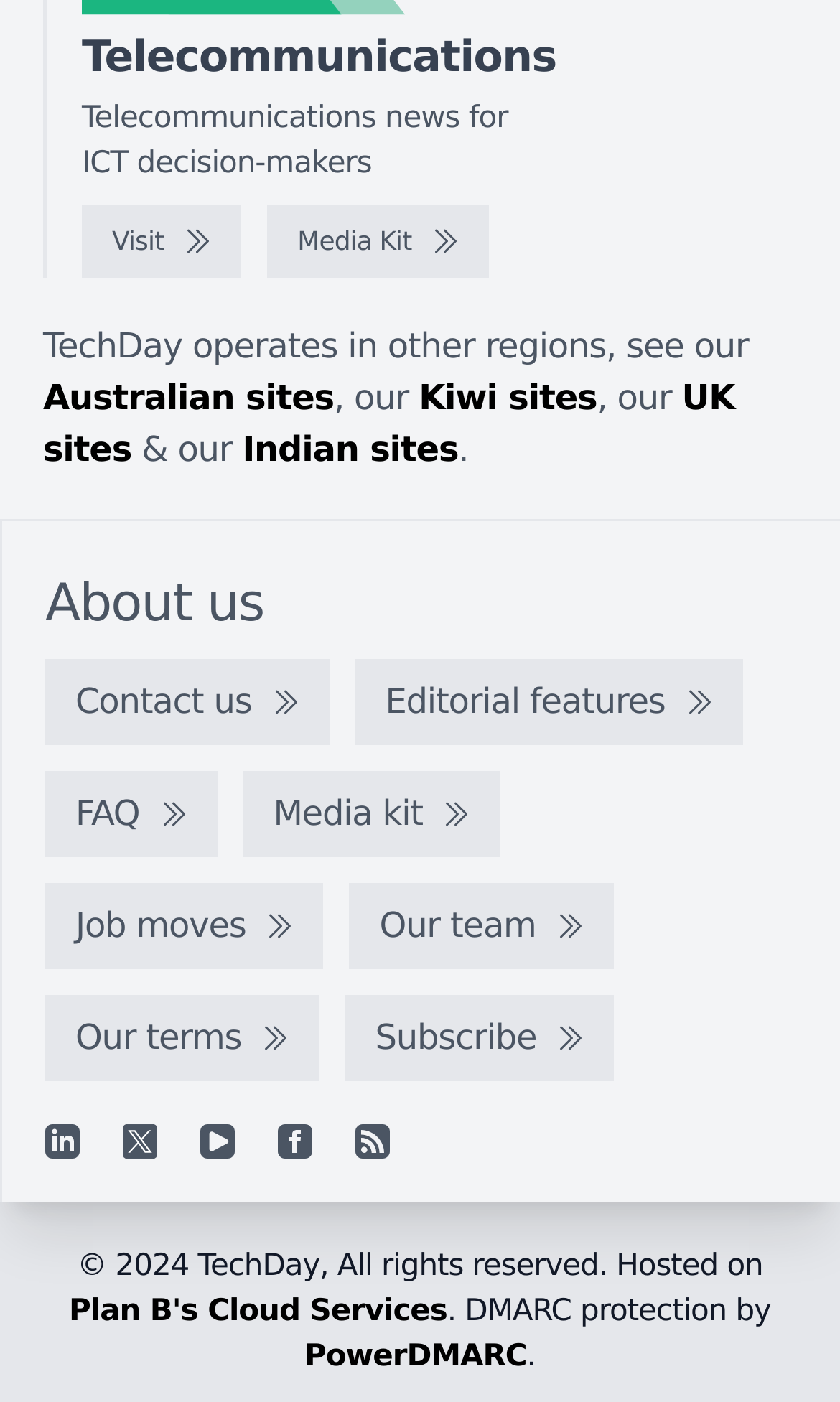Can you give a comprehensive explanation to the question given the content of the image?
What is the name of the company hosting this website?

The name of the company hosting this website is Plan B's Cloud Services, which is mentioned in the static text at the bottom of the webpage. This text states 'Hosted on Plan B's Cloud Services'.